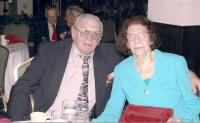What is visible on the table in front of them?
Look at the image and answer the question with a single word or phrase.

A glass of water